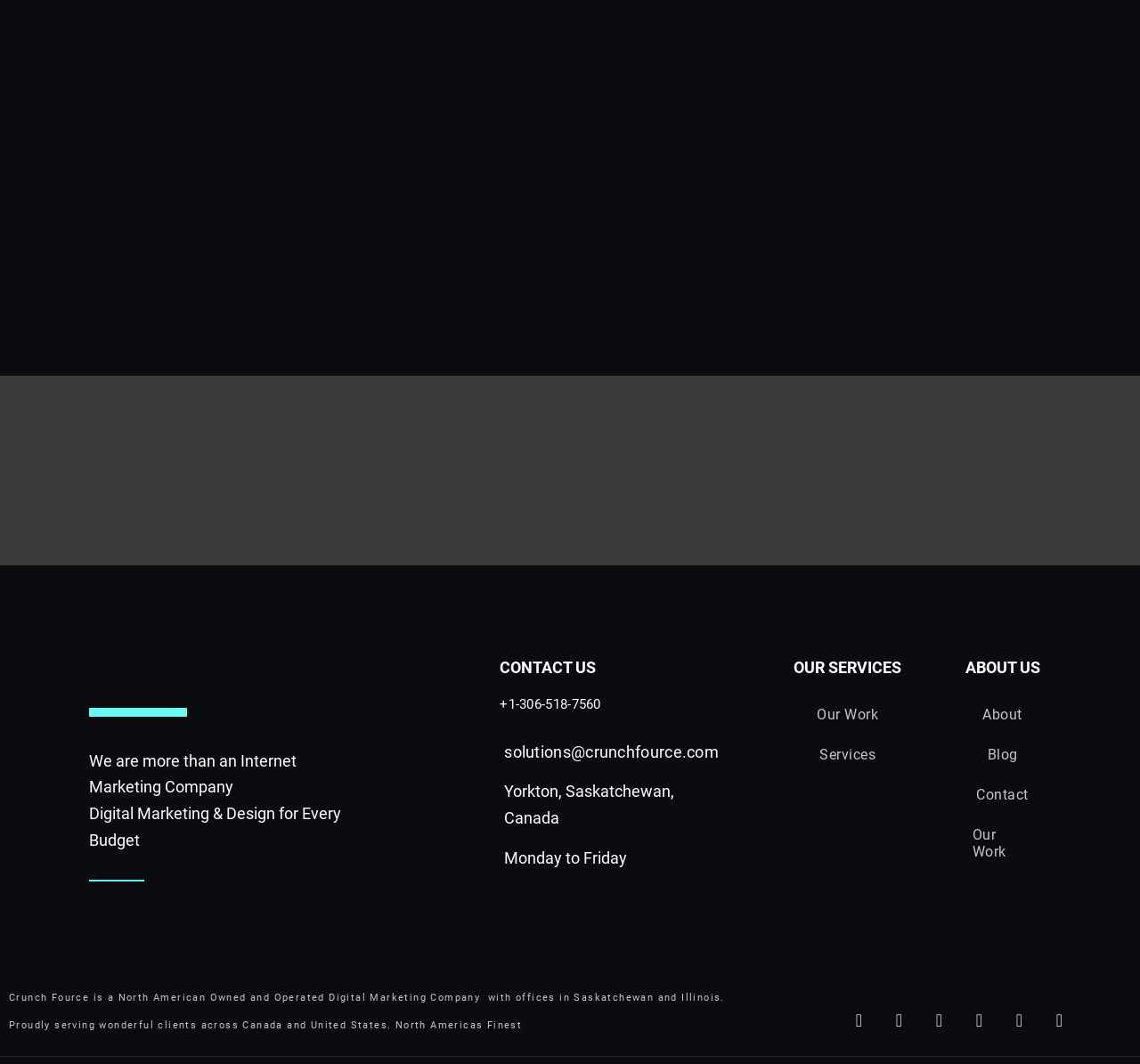Find the bounding box coordinates for the UI element that matches this description: "alt="top digital media startup saskatchewan"".

[0.174, 0.361, 0.325, 0.523]